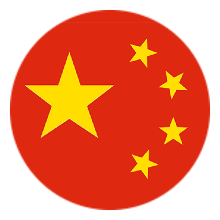Paint a vivid picture with your description of the image.

The image features the national flag of China, prominently displayed with a vibrant red background. In the foreground, a large yellow star takes center stage, symbolizing the unity of the Chinese people under the leadership of the Communist Party, with four smaller yellow stars arranged in a semicircle to its right, representing the four social classes of the nation: the workers, farmers, soldiers, and intellectuals. This flag serves not only as a national emblem but also embodies the rich cultural heritage and historical significance of China. The visual presentation is used in diverse contexts, often to indicate China-related news or topics, emphasizing its importance in discussions surrounding international affairs and global relationships.